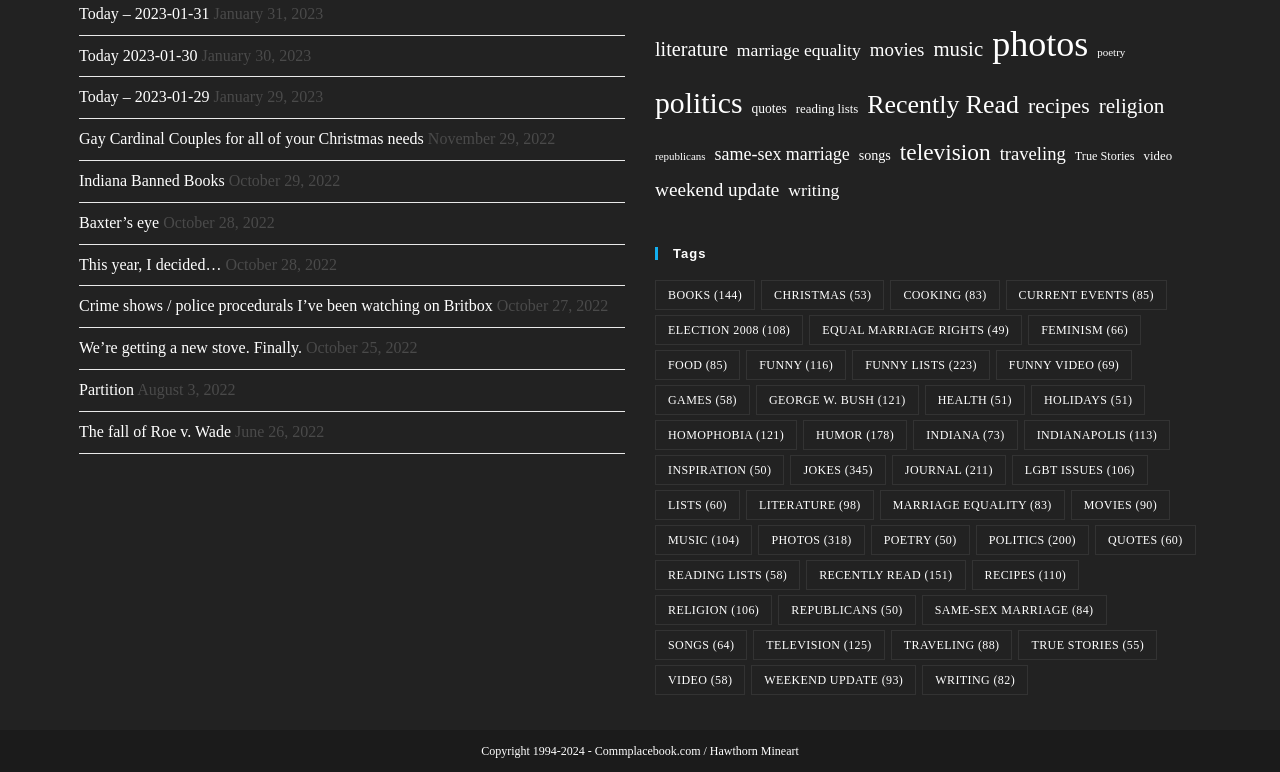Please identify the bounding box coordinates of the clickable area that will fulfill the following instruction: "Click on 'Today – 2023-01-31'". The coordinates should be in the format of four float numbers between 0 and 1, i.e., [left, top, right, bottom].

[0.062, 0.006, 0.164, 0.028]